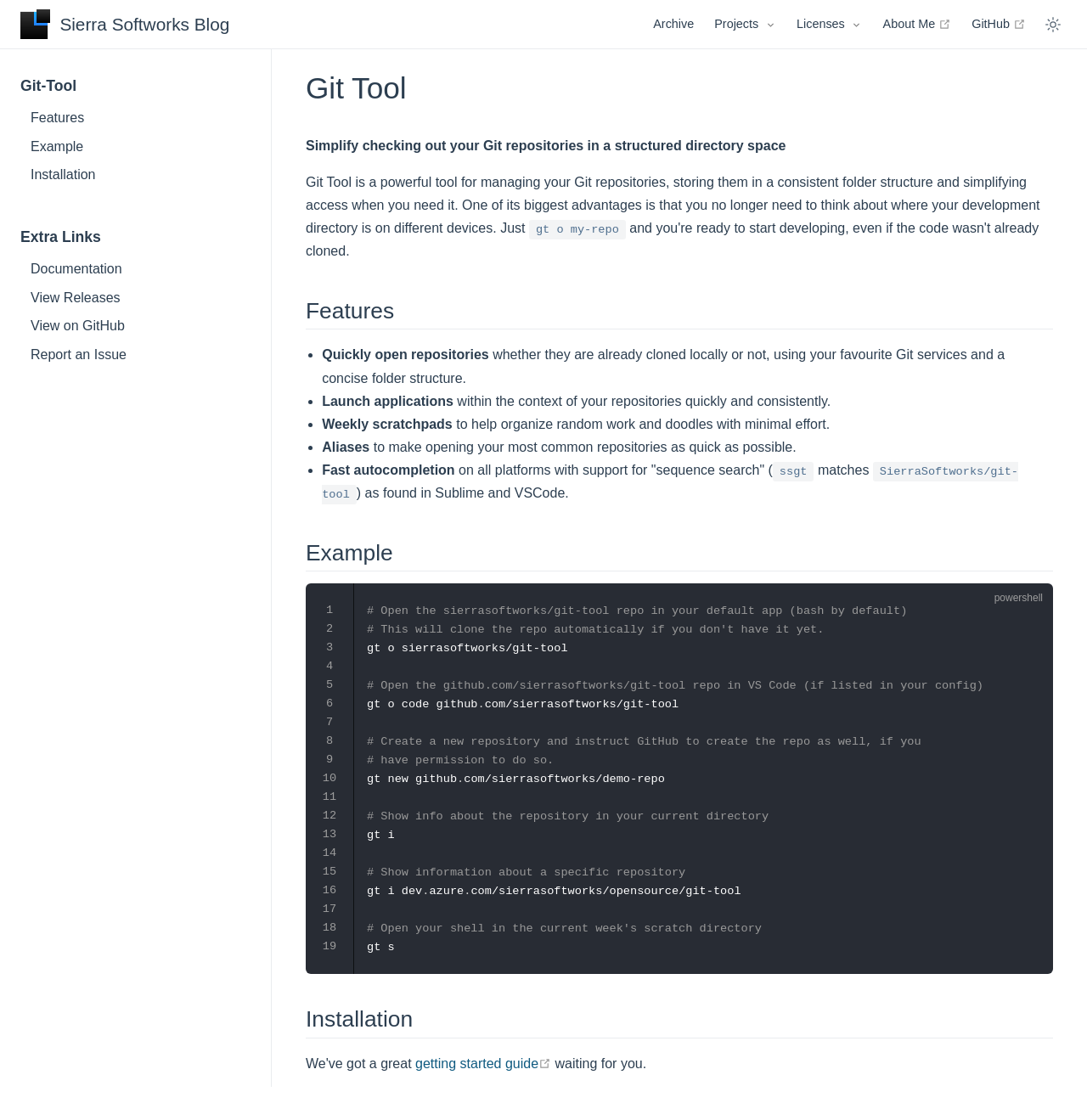Identify and provide the bounding box coordinates of the UI element described: "parent_node: Archive title="toggle color mode"". The coordinates should be formatted as [left, top, right, bottom], with each number being a float between 0 and 1.

[0.956, 0.013, 0.981, 0.03]